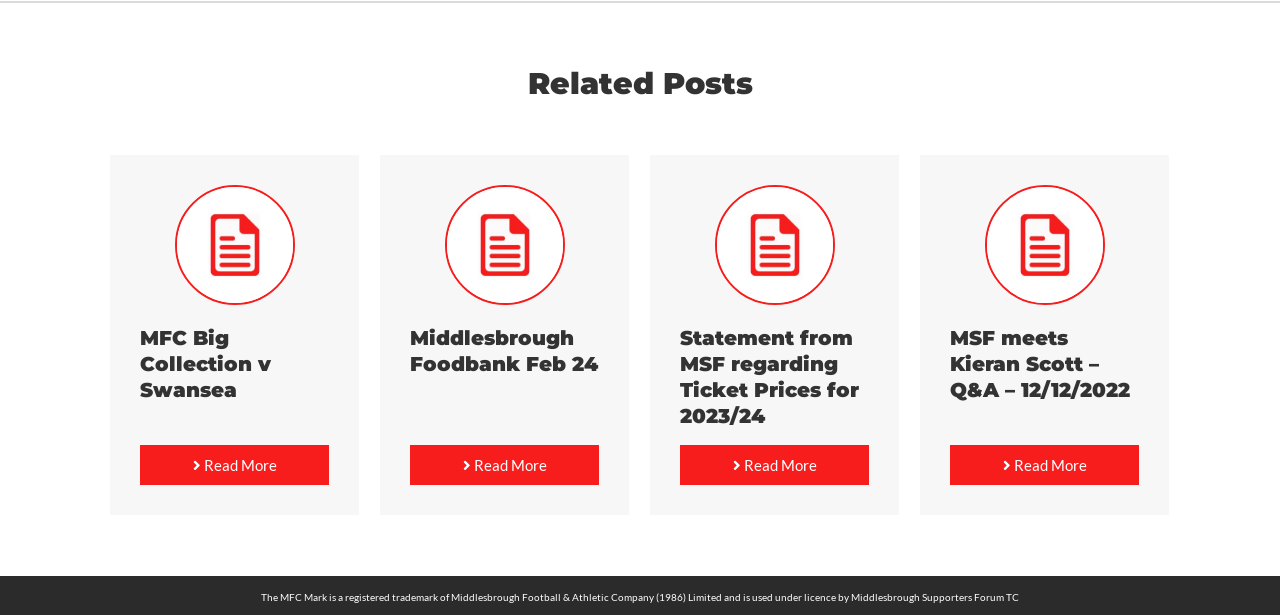How many related posts are displayed on this webpage?
Refer to the image and provide a one-word or short phrase answer.

4